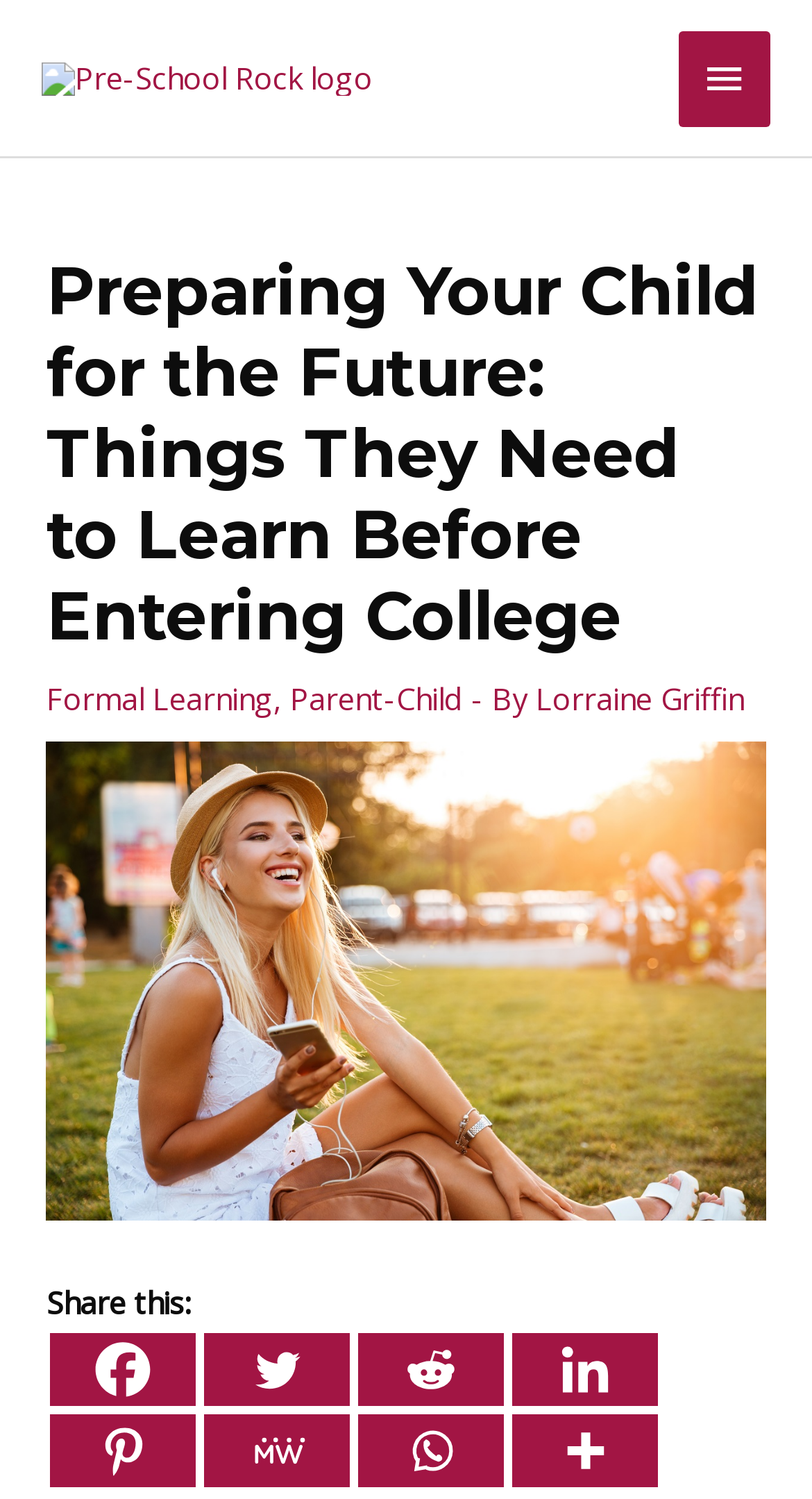What is the purpose of the main menu button?
Deliver a detailed and extensive answer to the question.

The main menu button is located at the top-right corner of the webpage, and it has an icon and the text 'Main Menu'. When clicked, it expands to show the menu options.